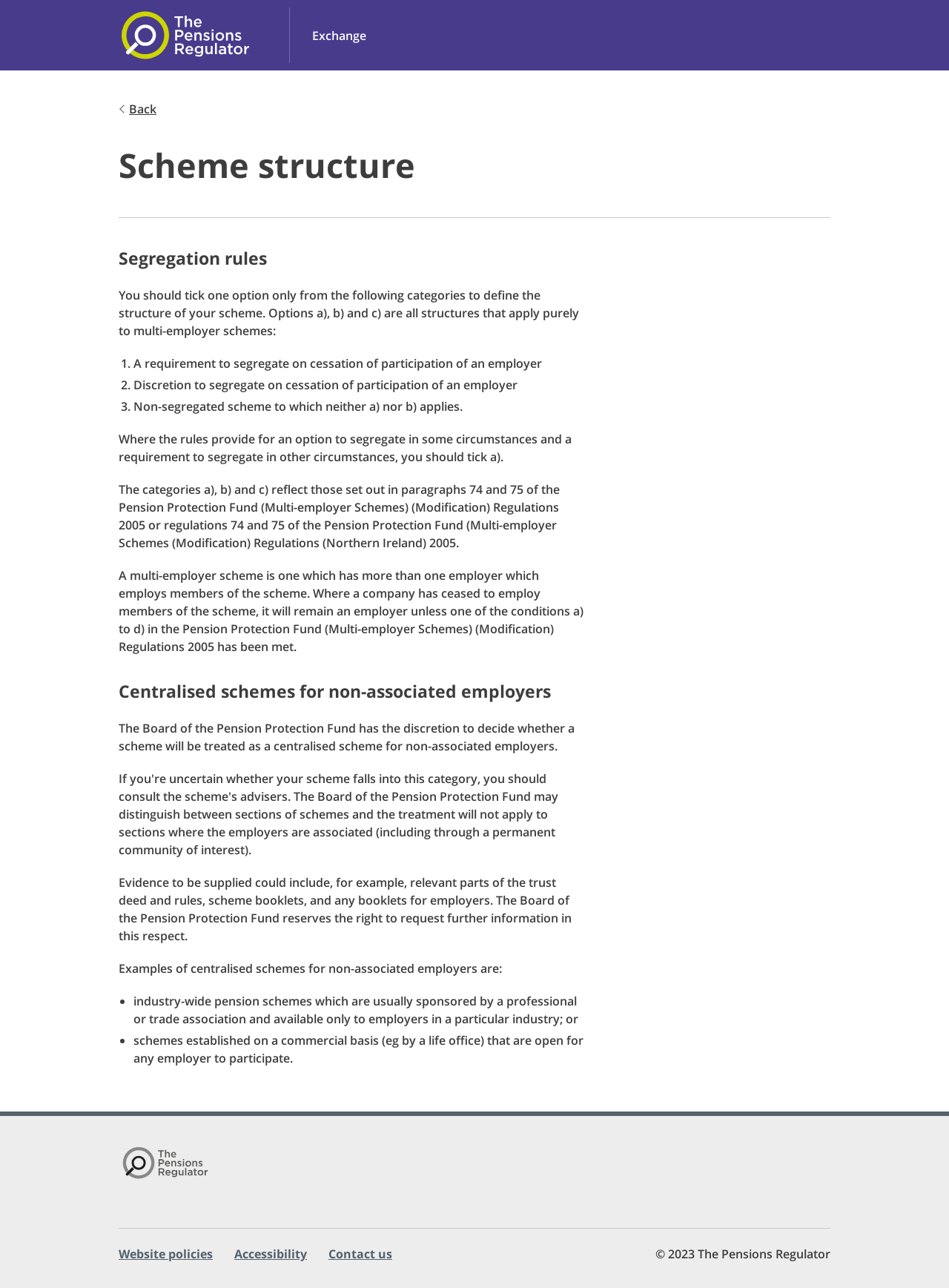How many links are available in the footer section?
Based on the visual content, answer with a single word or a brief phrase.

4